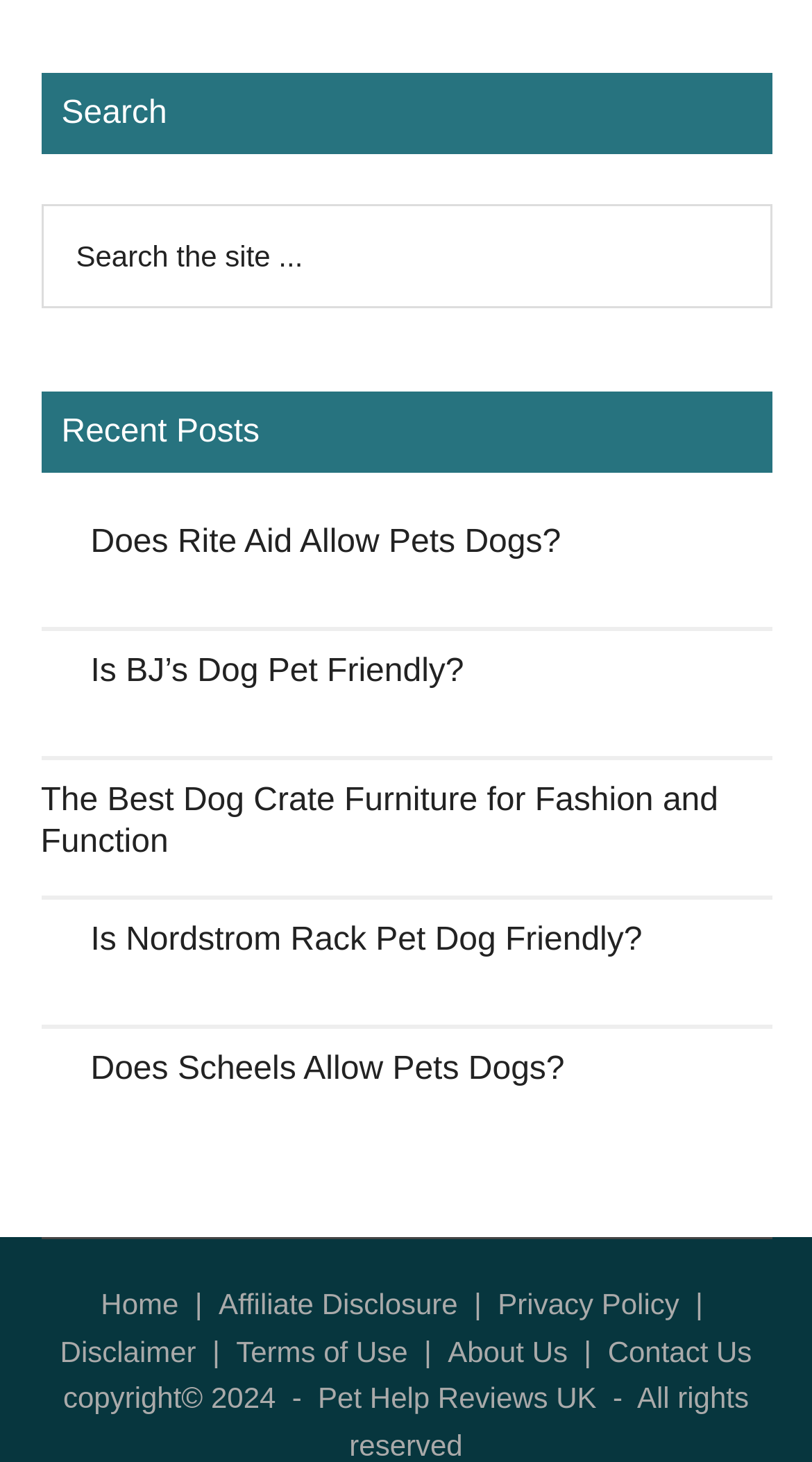Analyze the image and answer the question with as much detail as possible: 
What type of content is featured on this webpage?

The webpage features a list of articles with headings such as 'Does Rite Aid Allow Pets Dogs?', 'Is BJ’s Dog Pet Friendly?', and 'The Best Dog Crate Furniture for Fashion and Function'. This suggests that the webpage is focused on featuring pet-related articles or content.